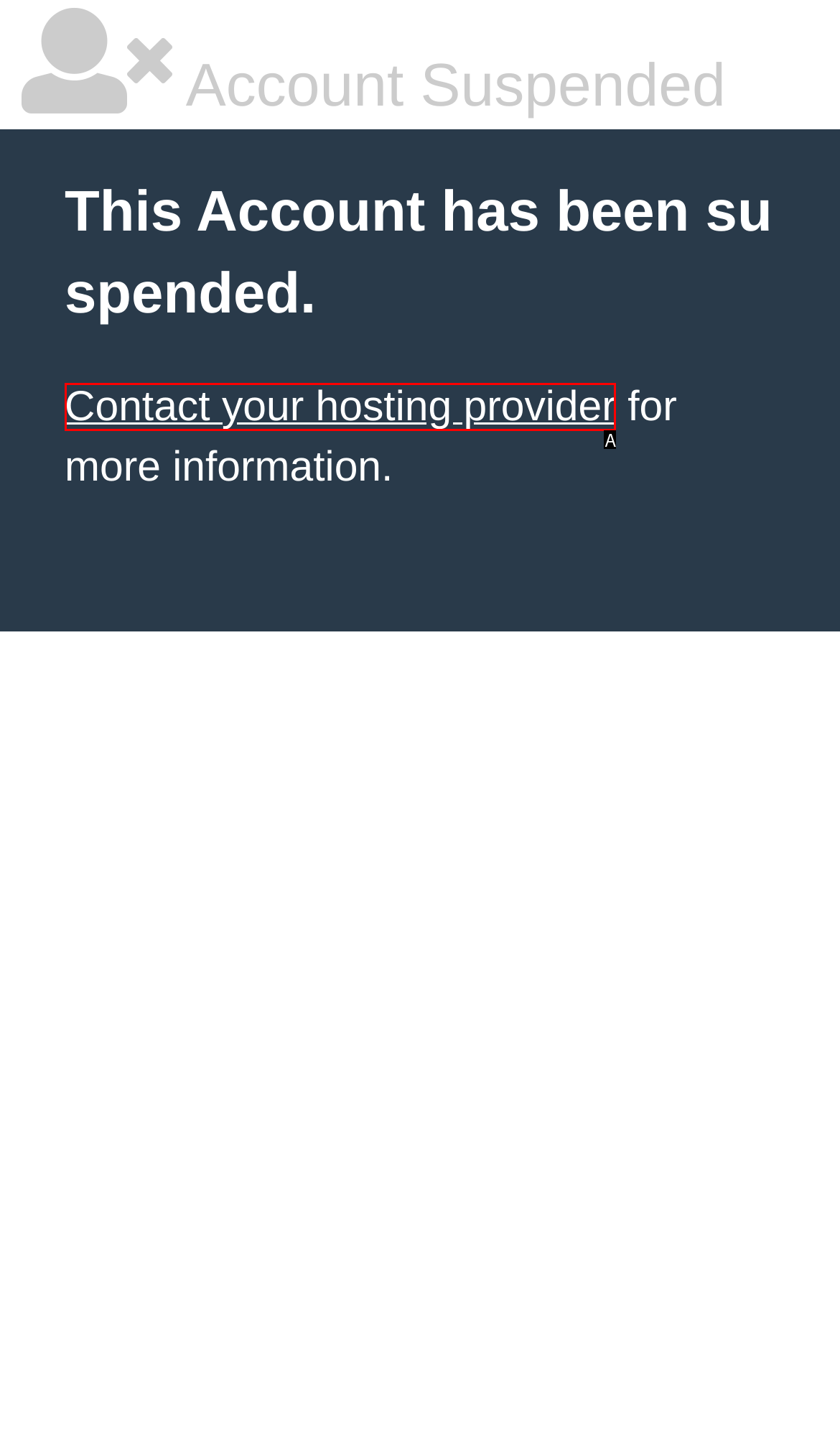Choose the HTML element that corresponds to the description: Contact your hosting provider
Provide the answer by selecting the letter from the given choices.

A